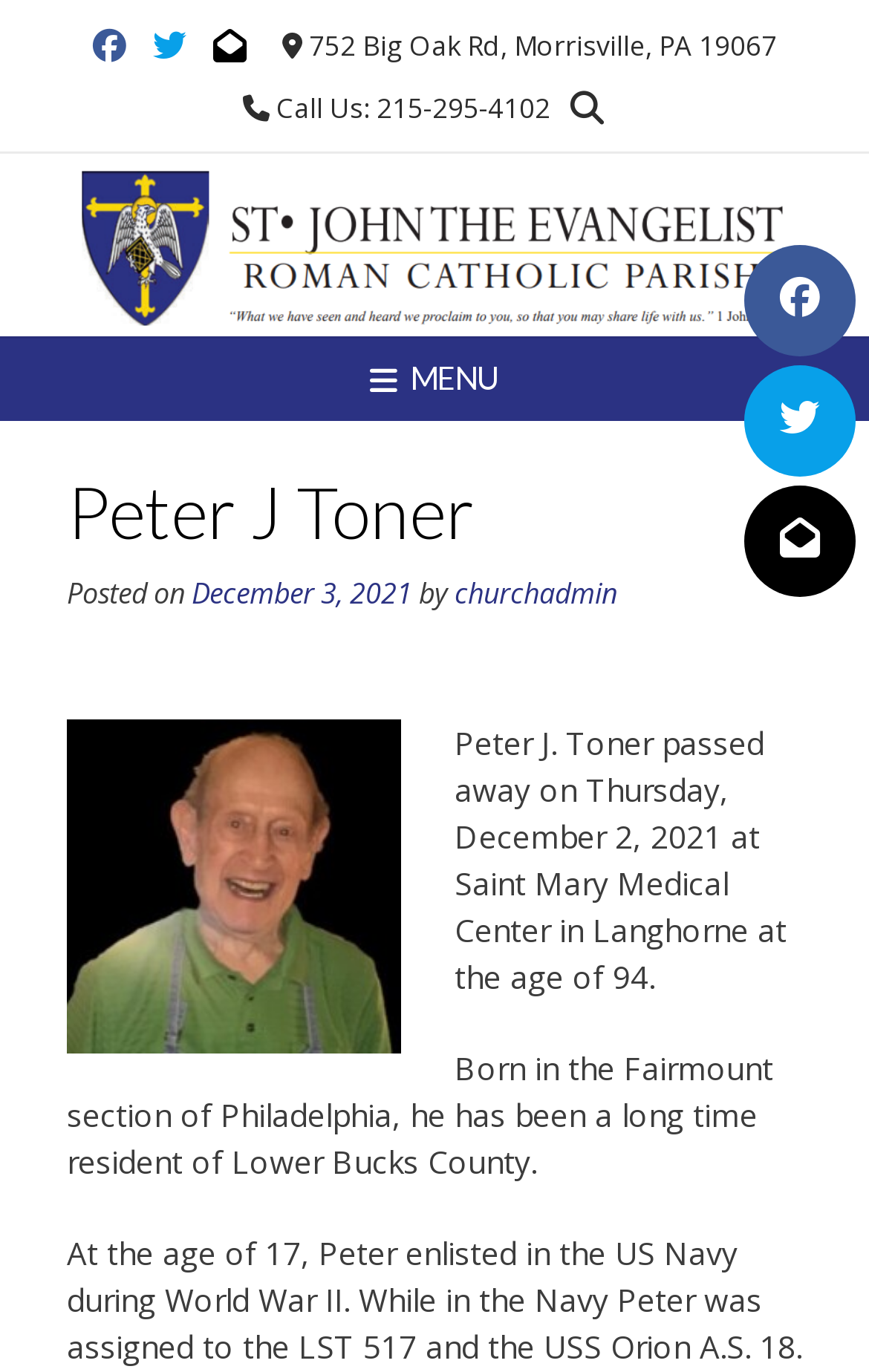What is the name of the parish?
Examine the image and give a concise answer in one word or a short phrase.

St. John the Evangelist Parish